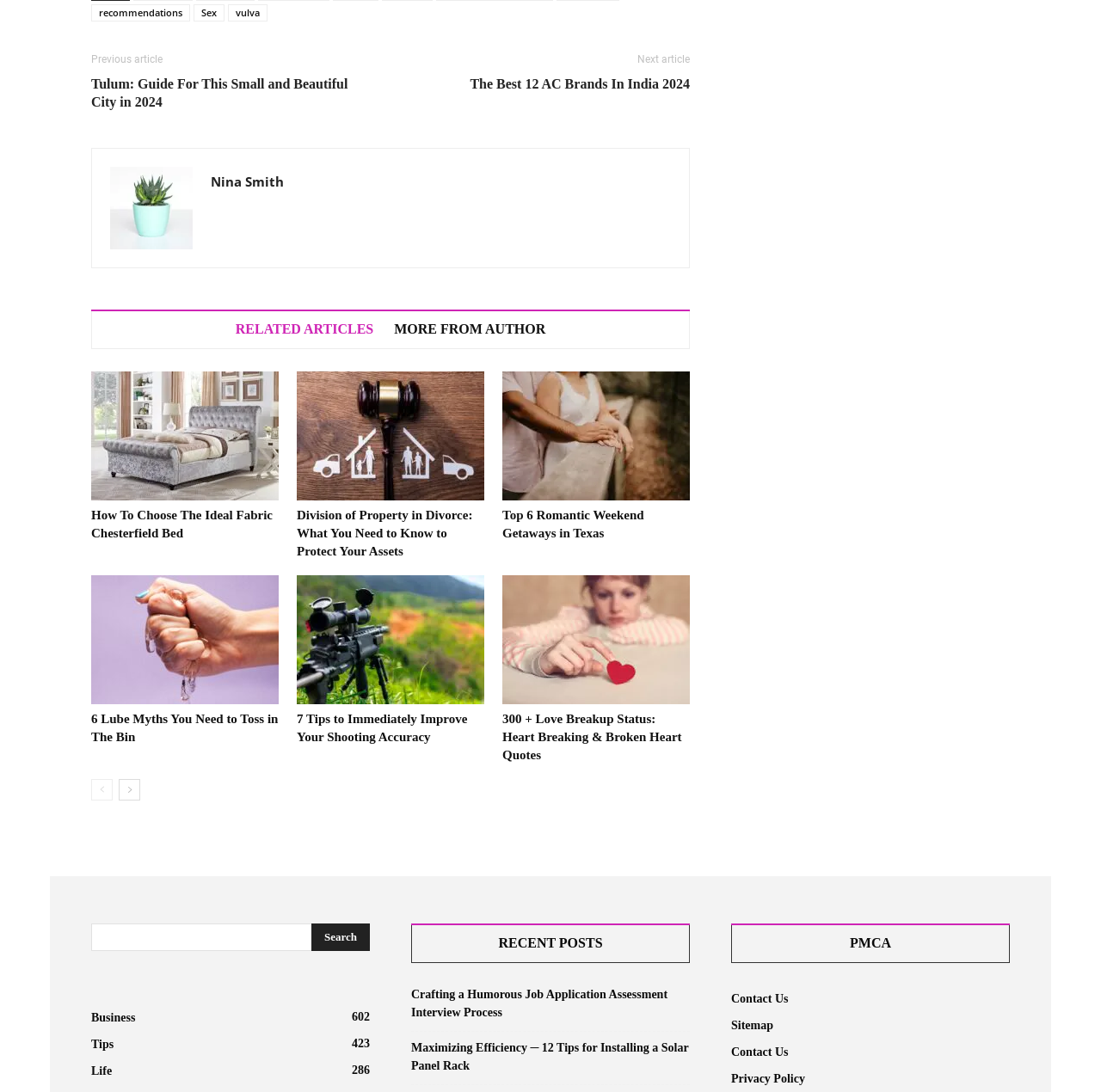Provide a one-word or one-phrase answer to the question:
What is the purpose of the textbox in the search bar?

To input search query